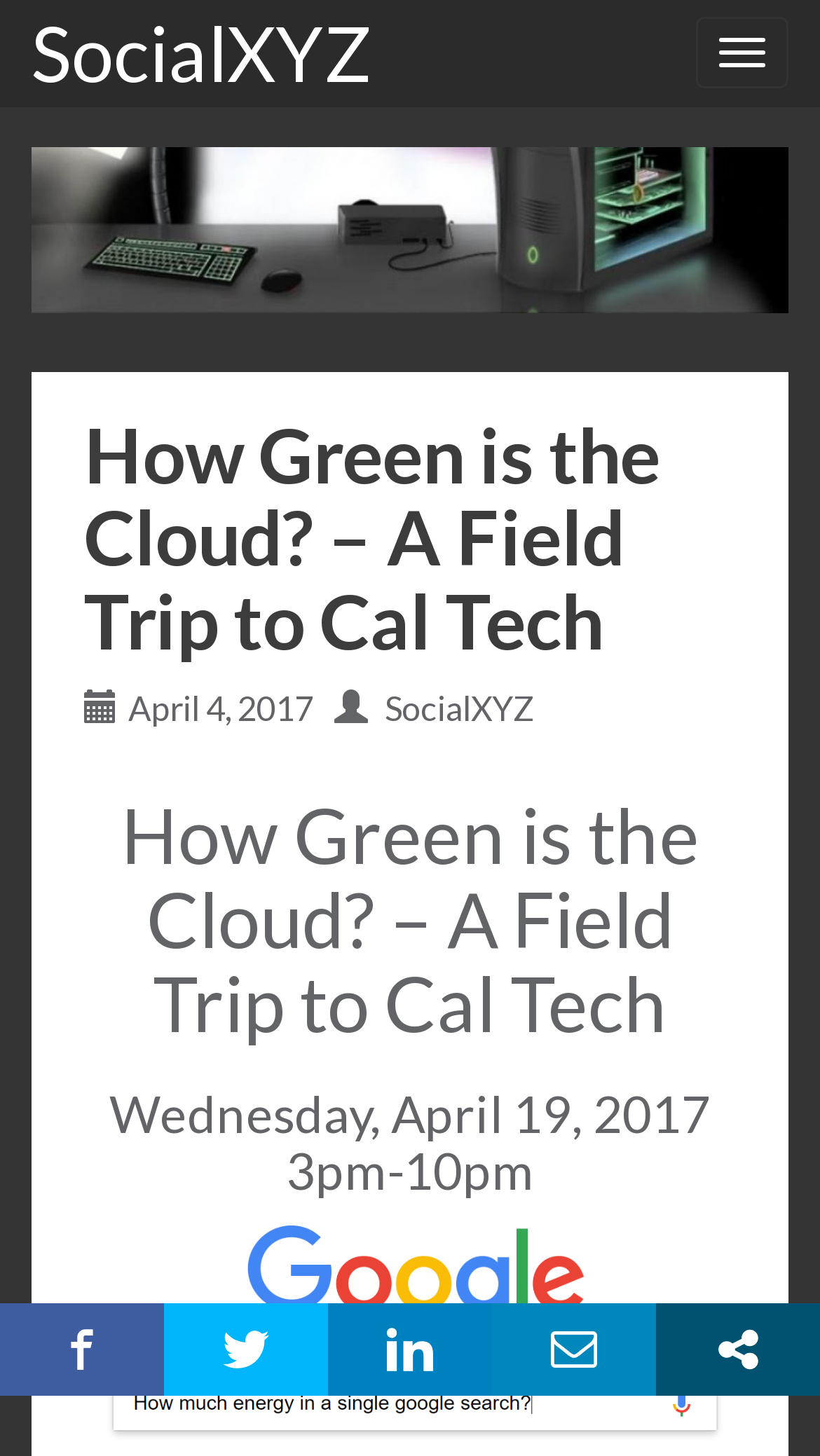Offer a detailed explanation of the webpage layout and contents.

The webpage is about an article titled "How Green is the Cloud? – A Field Trip to Cal Tech" on the SocialXYZ platform. At the top left corner, there is a link to SocialXYZ, and next to it, there is a button to toggle navigation. Below these elements, there is a large header section that spans almost the entire width of the page. Within this section, there is a heading that repeats the article title, followed by a link to the date "April 4, 2017", and another link to SocialXYZ.

Below the header section, there is a large image that takes up most of the page's width, with the article title repeated above it. The image is likely a banner or a featured image related to the article.

At the bottom of the page, there is a row of social media links, including Share on Facebook, Tweet, Share on Linkedin, Send by email, and Open modal social networks. Each link has a corresponding icon or image next to it. These links are aligned horizontally and take up the full width of the page.